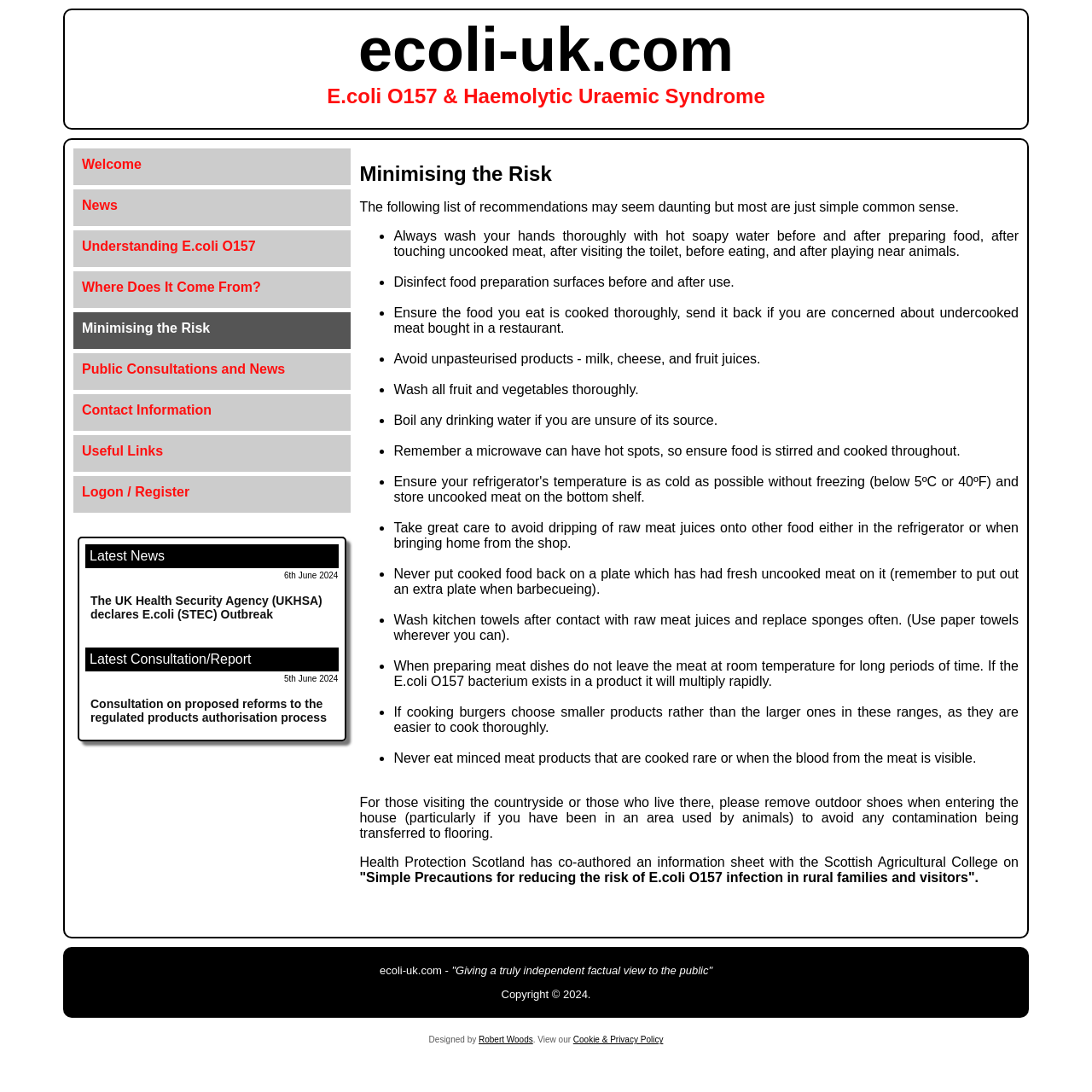Please identify the bounding box coordinates of the area that needs to be clicked to fulfill the following instruction: "Click on the 'The UK Health Security Agency (UKHSA) declares E.coli (STEC) Outbreak' link."

[0.079, 0.54, 0.31, 0.573]